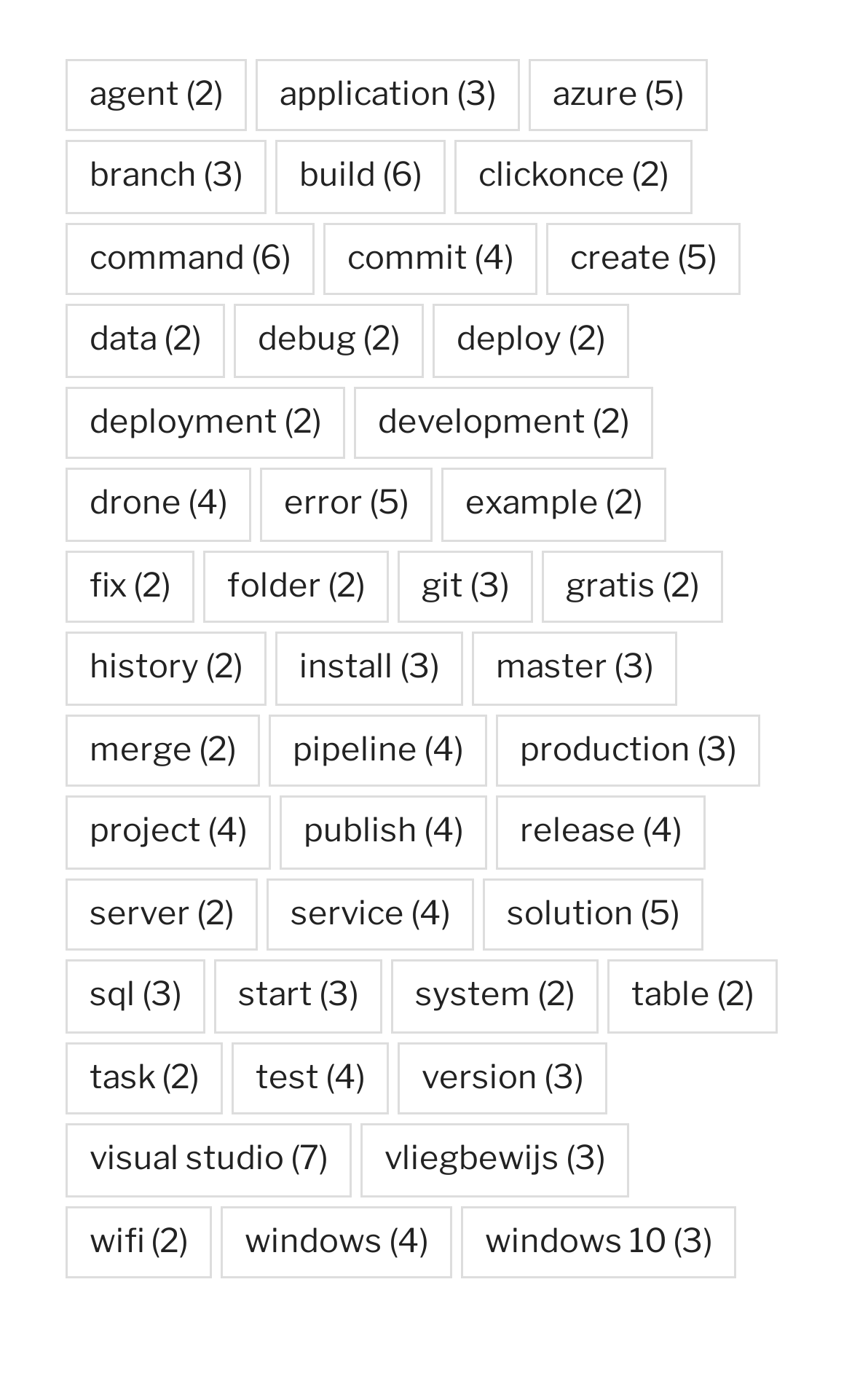Point out the bounding box coordinates of the section to click in order to follow this instruction: "view azure items".

[0.621, 0.042, 0.831, 0.094]